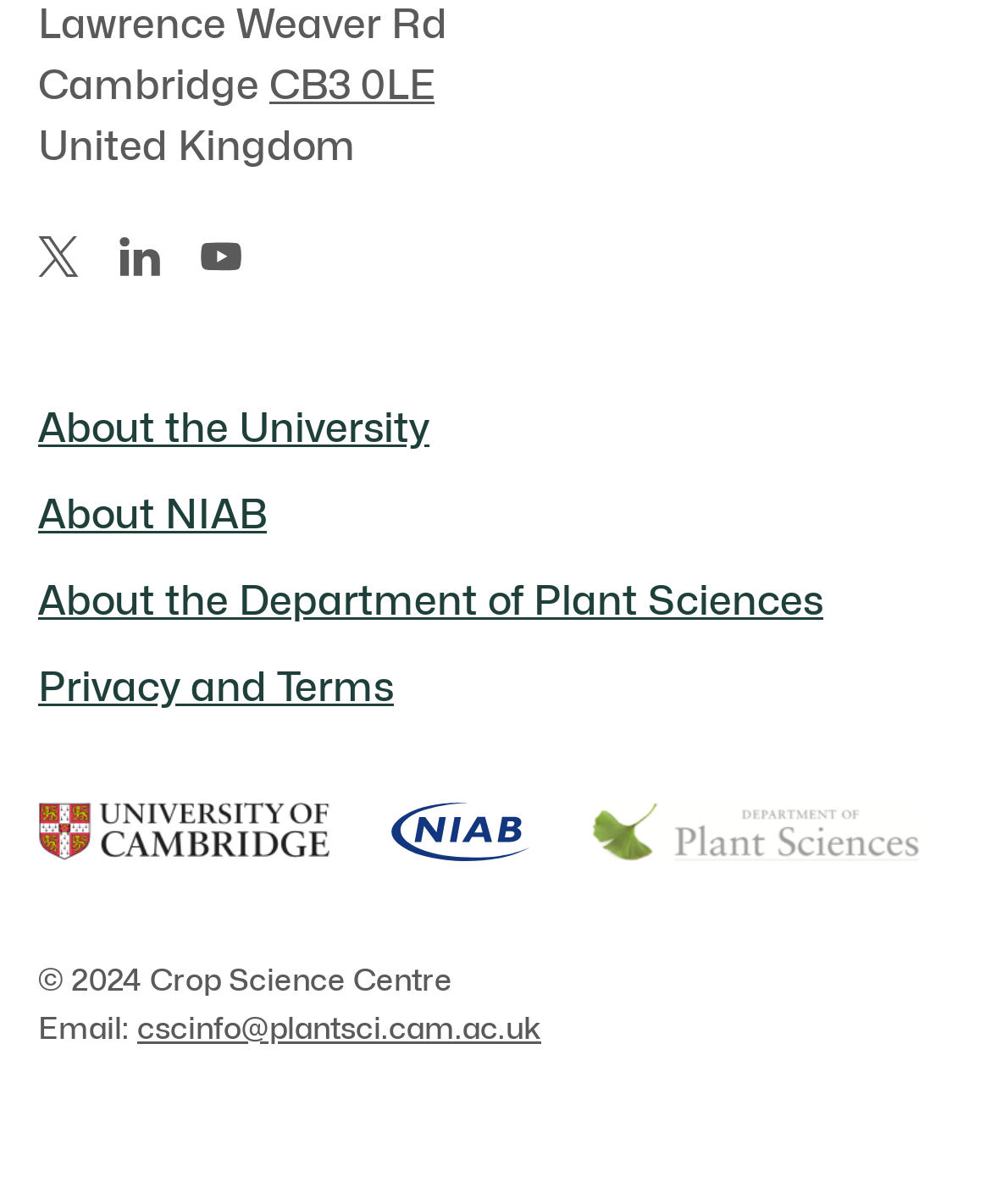What is the name of the department mentioned?
Utilize the information in the image to give a detailed answer to the question.

The name of the department mentioned is 'Department of Plant Sciences', which is a link element located at the bottom of the webpage, along with other links to 'University of Cambridge' and 'NIAB'.